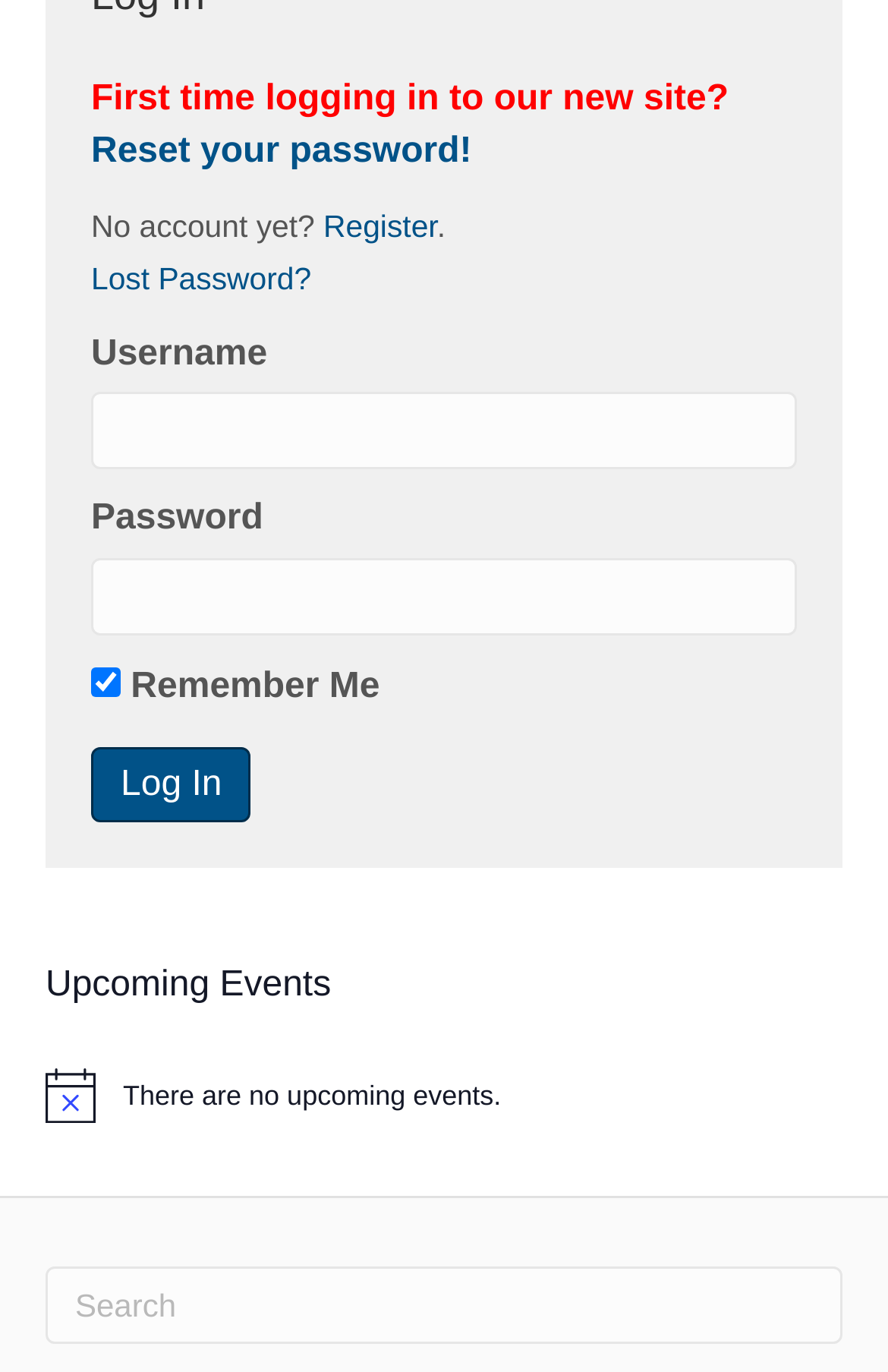Reply to the question with a brief word or phrase: What is the message displayed when there are no upcoming events?

There are no upcoming events.